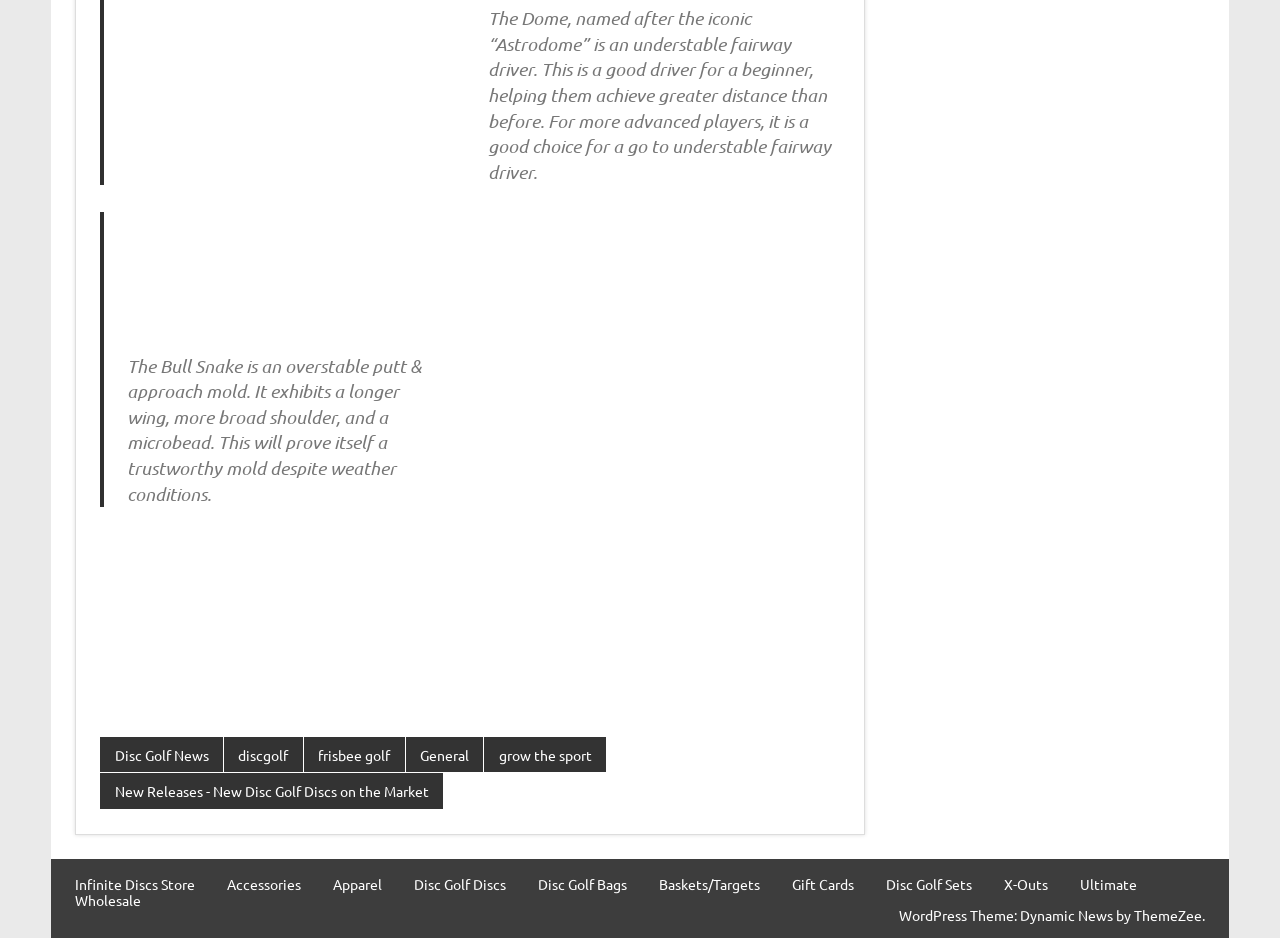What is the purpose of the webpage?
Using the image as a reference, deliver a detailed and thorough answer to the question.

The purpose of the webpage appears to be providing information about disc golf, including descriptions of different discs and links to related topics, suggesting that the webpage is intended for disc golf enthusiasts or those interested in learning more about the sport.